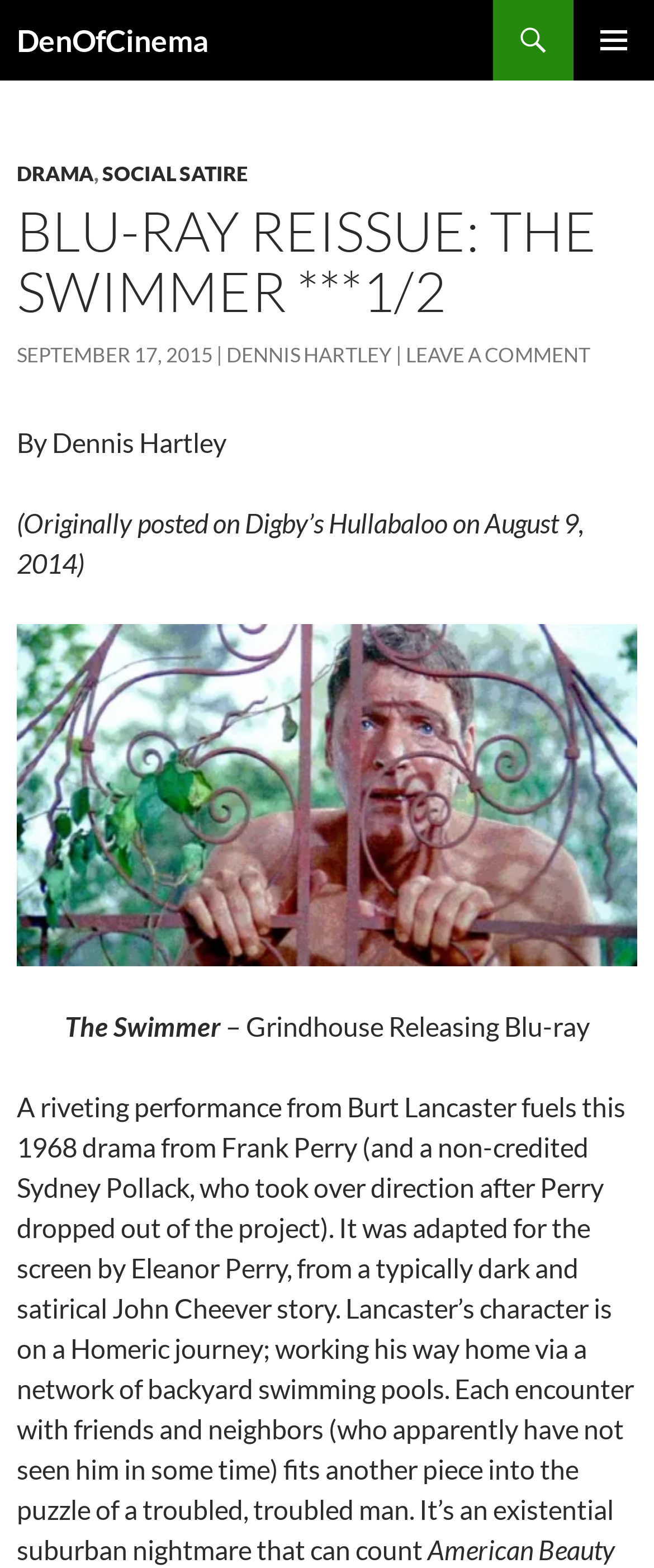Given the description of the UI element: "Social Satire", predict the bounding box coordinates in the form of [left, top, right, bottom], with each value being a float between 0 and 1.

[0.156, 0.103, 0.379, 0.119]